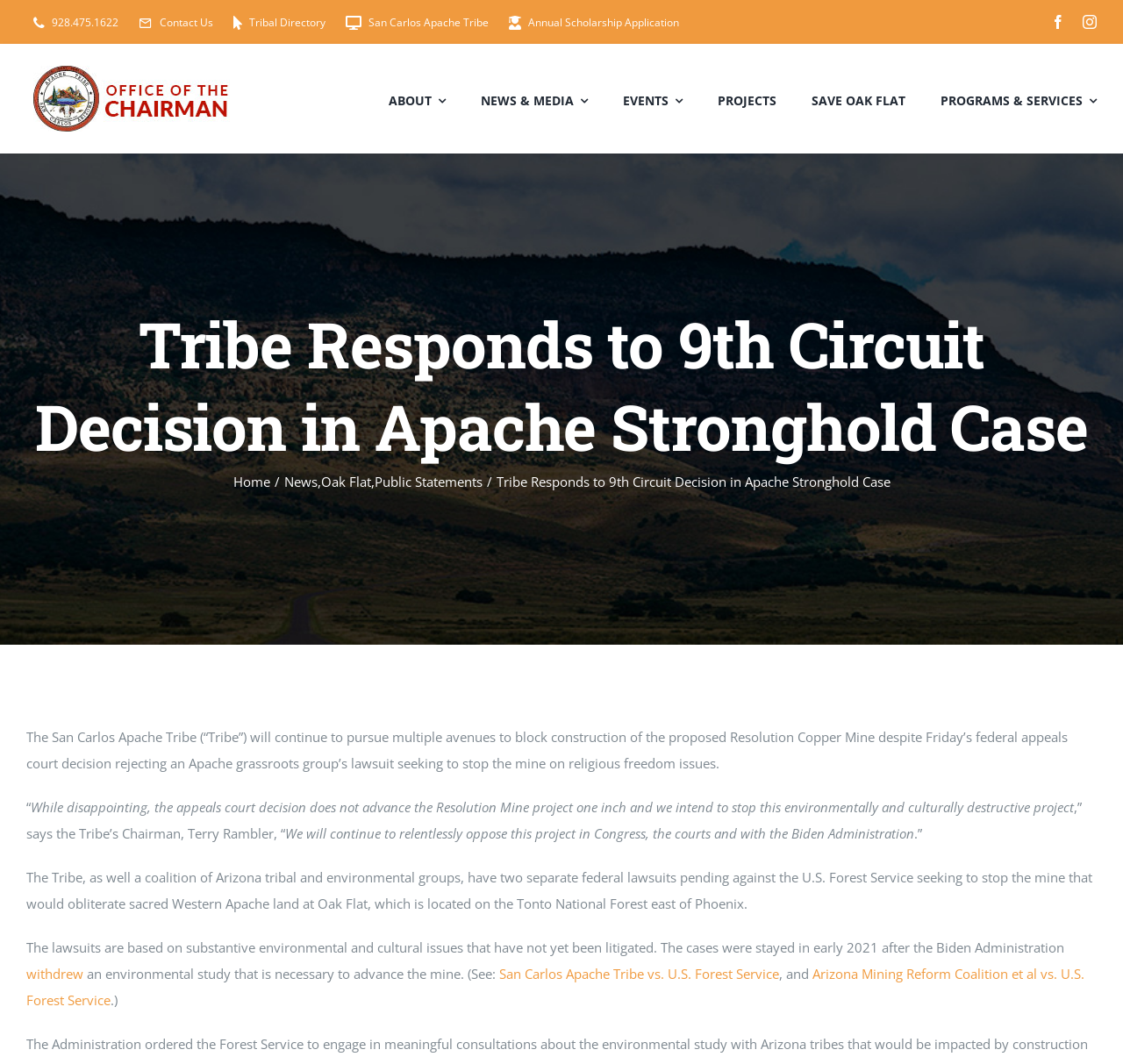Could you determine the bounding box coordinates of the clickable element to complete the instruction: "Visit the 'San Carlos Apache Tribe' page"? Provide the coordinates as four float numbers between 0 and 1, i.e., [left, top, right, bottom].

[0.302, 0.002, 0.435, 0.041]